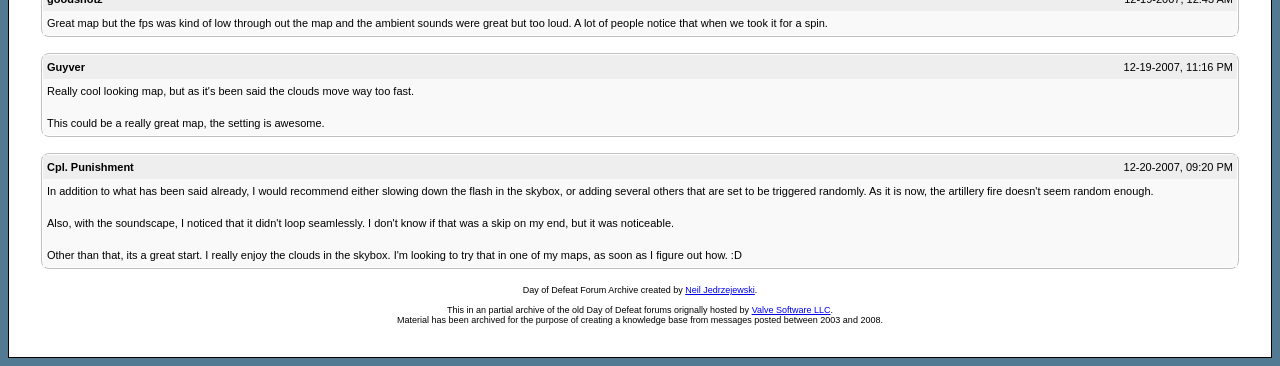Respond concisely with one word or phrase to the following query:
What is the username of the person who commented on the map?

Guyver